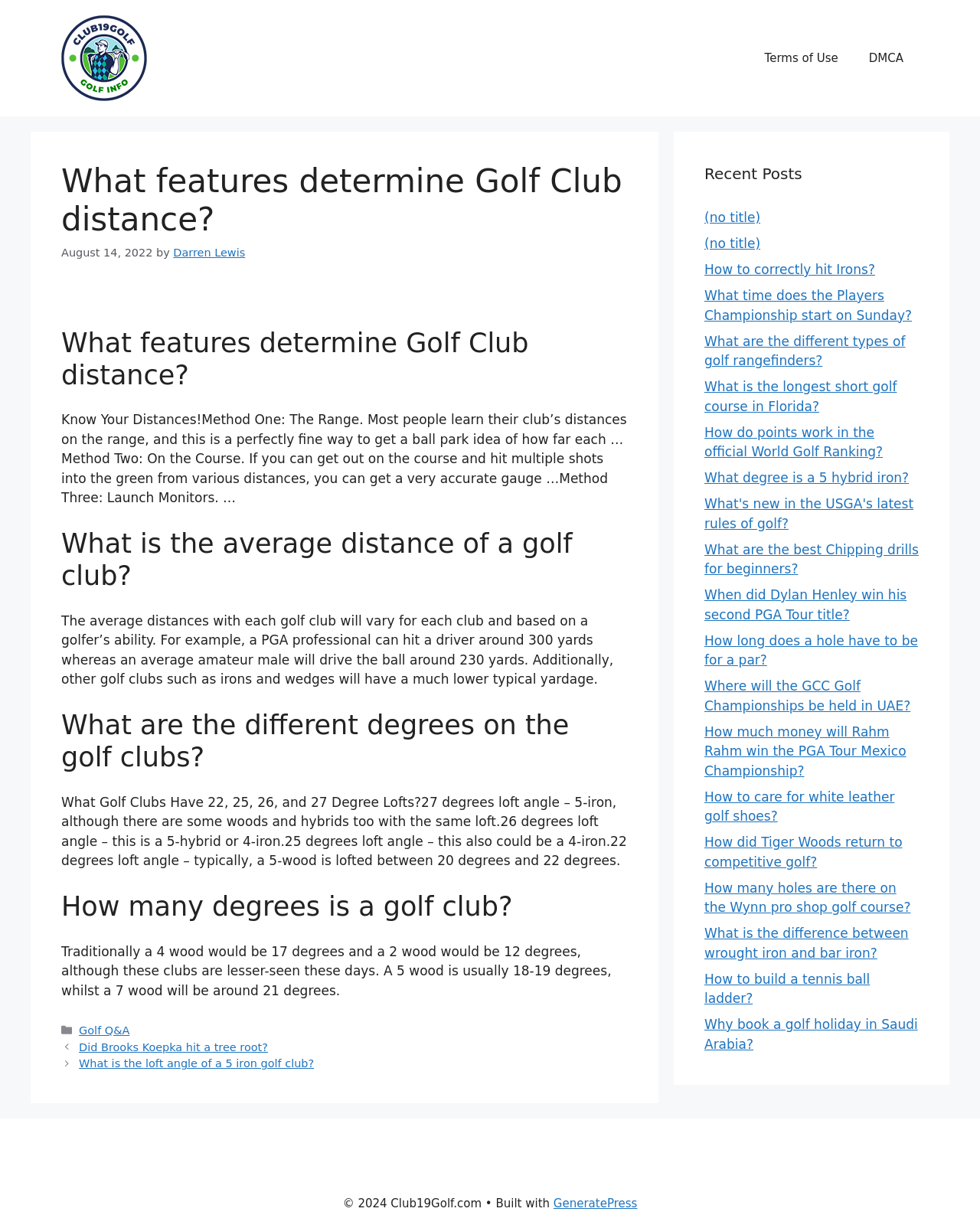Please identify the coordinates of the bounding box for the clickable region that will accomplish this instruction: "Click the 'News' link".

None